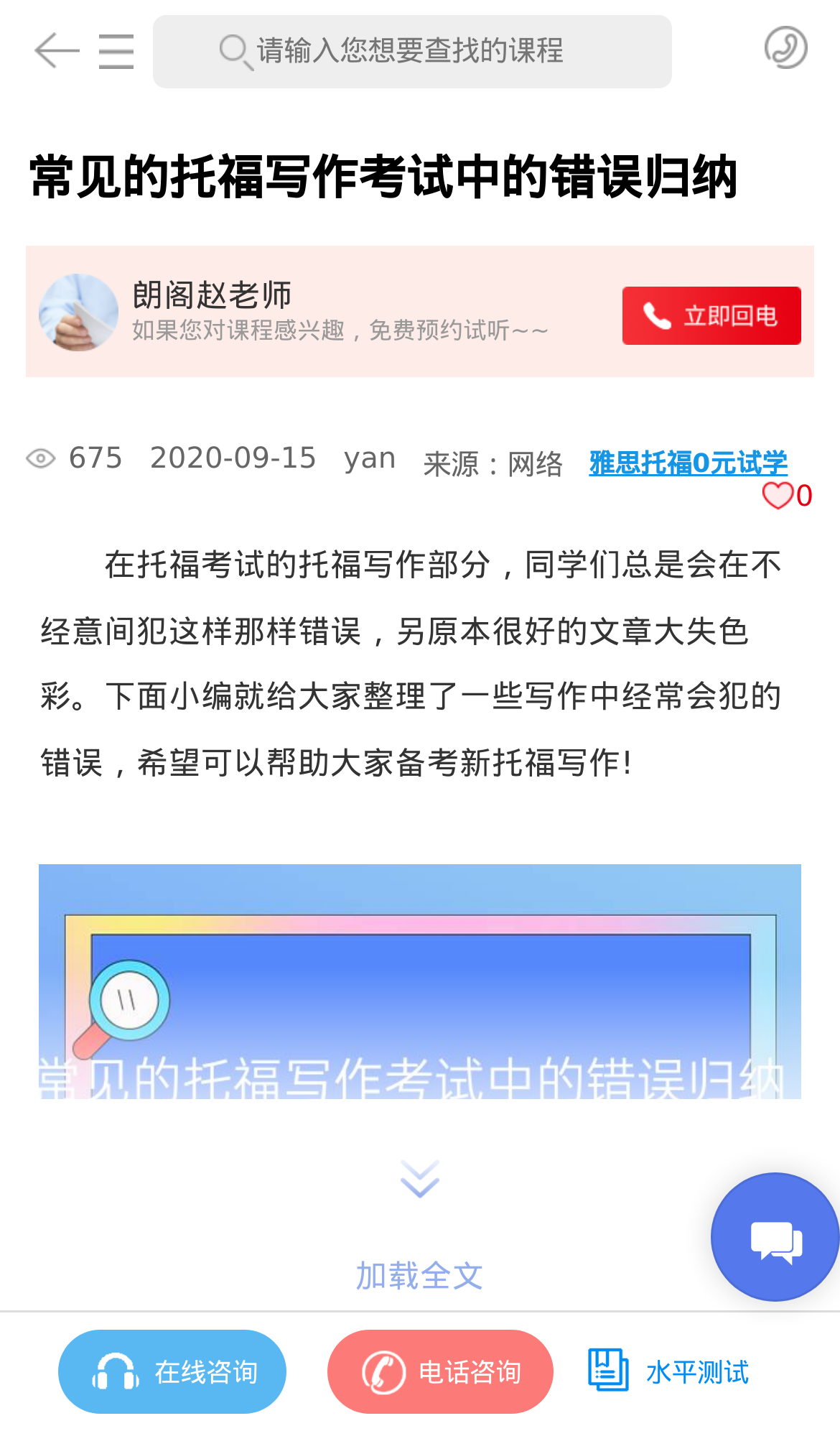Answer the following inquiry with a single word or phrase:
What is the source of the article?

网络